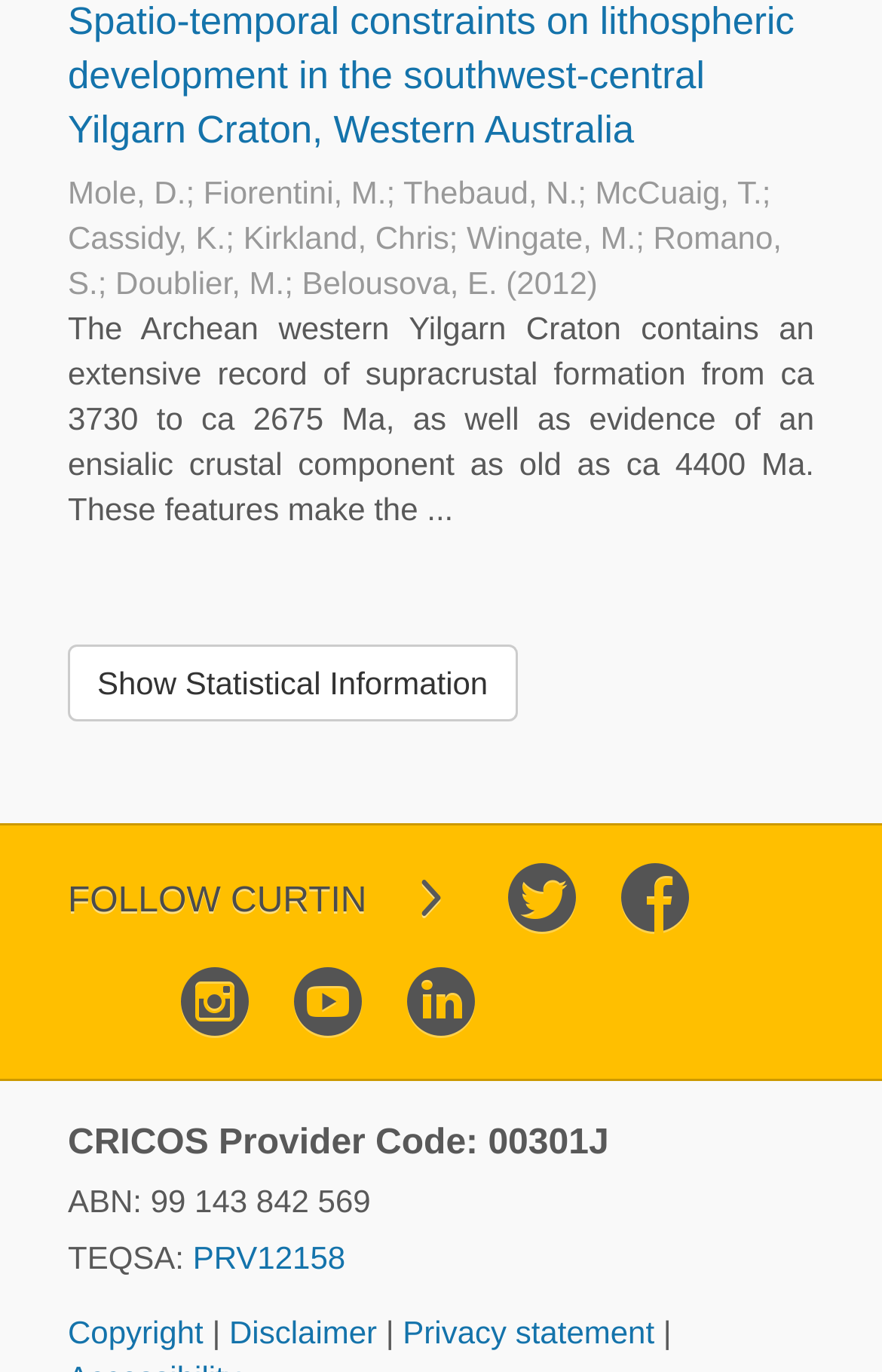Locate the bounding box coordinates of the clickable area needed to fulfill the instruction: "View Curtin's social media".

[0.576, 0.627, 0.653, 0.695]